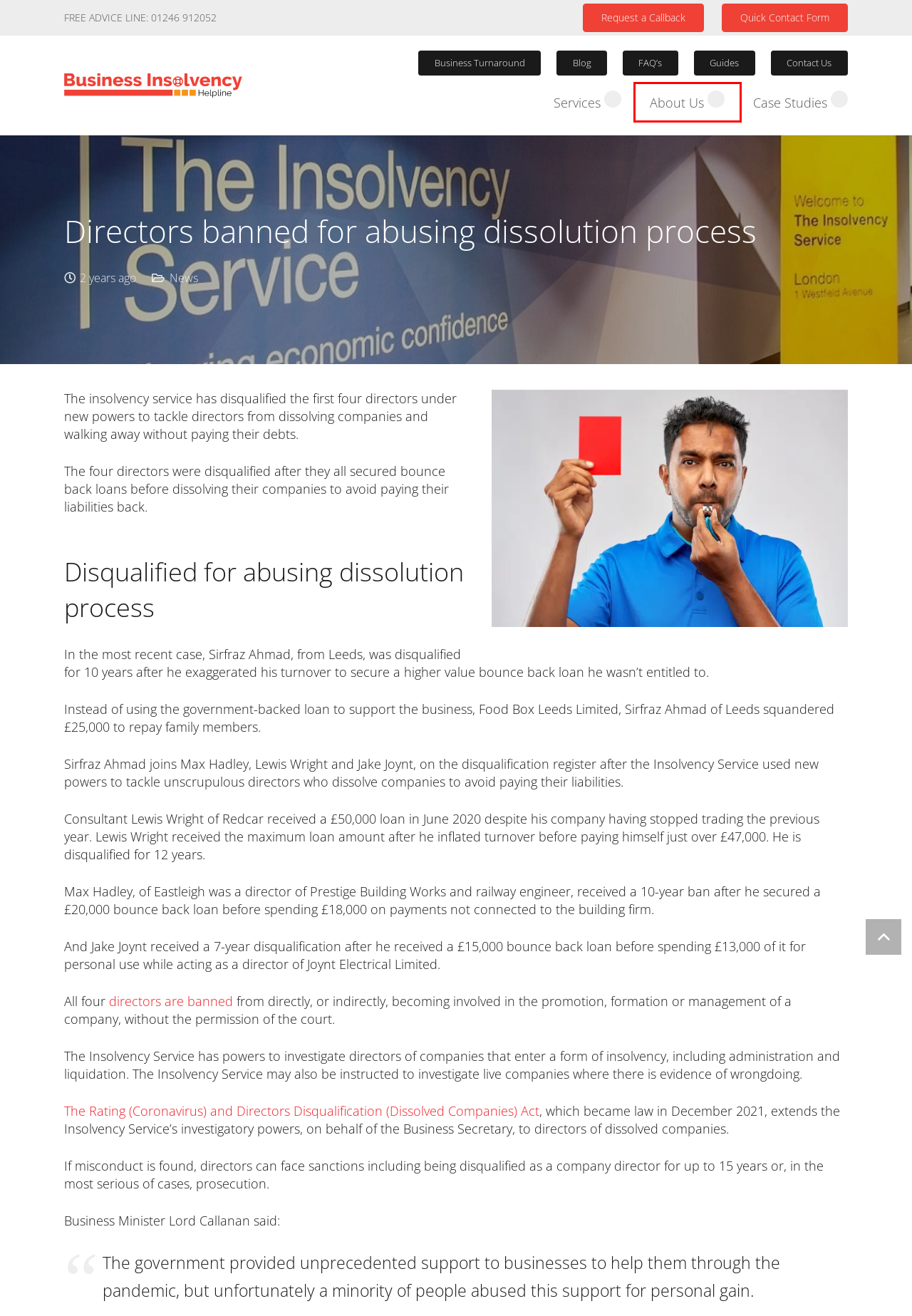You are given a screenshot of a webpage with a red bounding box around an element. Choose the most fitting webpage description for the page that appears after clicking the element within the red bounding box. Here are the candidates:
A. Business Turnaround Case Studies | Business Insolvency Helpline
B. Jake Thomas JOYNT - Disqualification Details - Find and update company information - GOV.UK)
C. News Archives - Business Insolvency Helpline
D. Contact Us - Business Insolvency Helpline
E. Services - Business Insolvency Helpline
F. Guides - Business Insolvency Helpline
G. About Us - Business Insolvency Helpline
H. Business Insolvency Helpline | Business Debt Help | Debt Advice

G